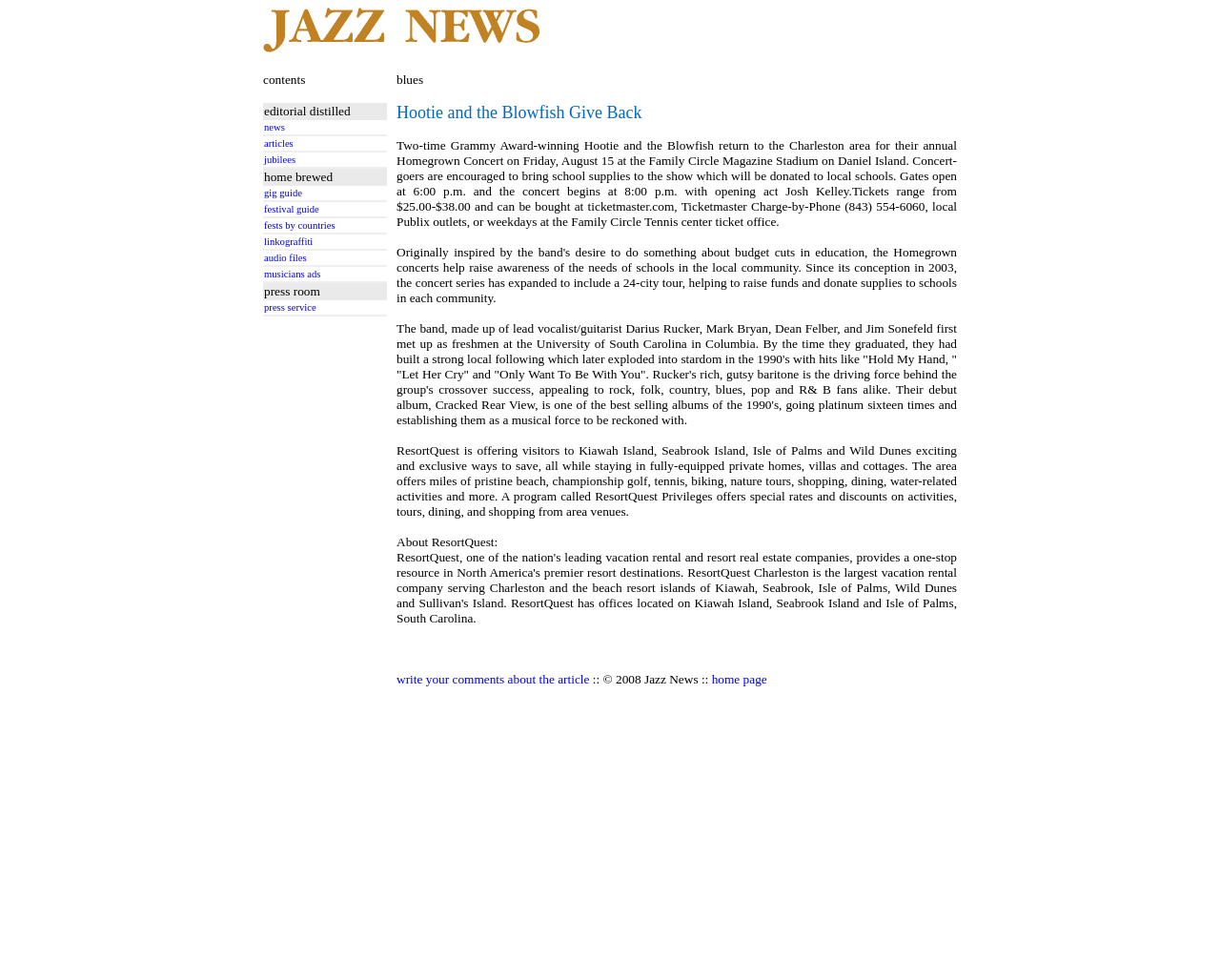What is the name of the program offered by ResortQuest?
Refer to the image and give a detailed response to the question.

The question can be answered by reading the text in the gridcell element with the text 'A program called ResortQuest Privileges offers special rates and discounts on activities, tours, dining, and shopping from area venues.'. The name of the program is explicitly mentioned as 'ResortQuest Privileges'.